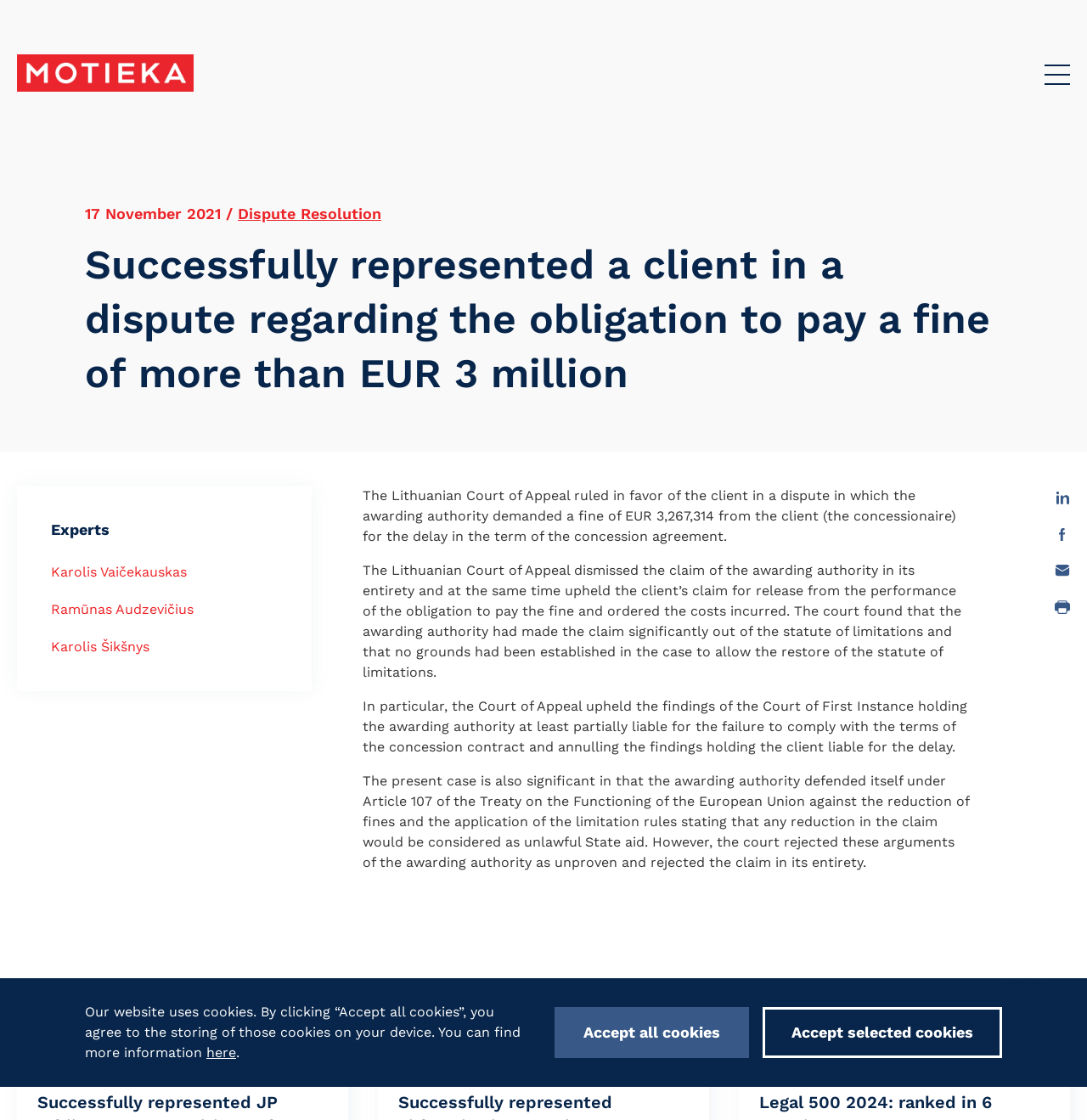Identify the bounding box coordinates of the HTML element based on this description: "here".

[0.19, 0.931, 0.217, 0.949]